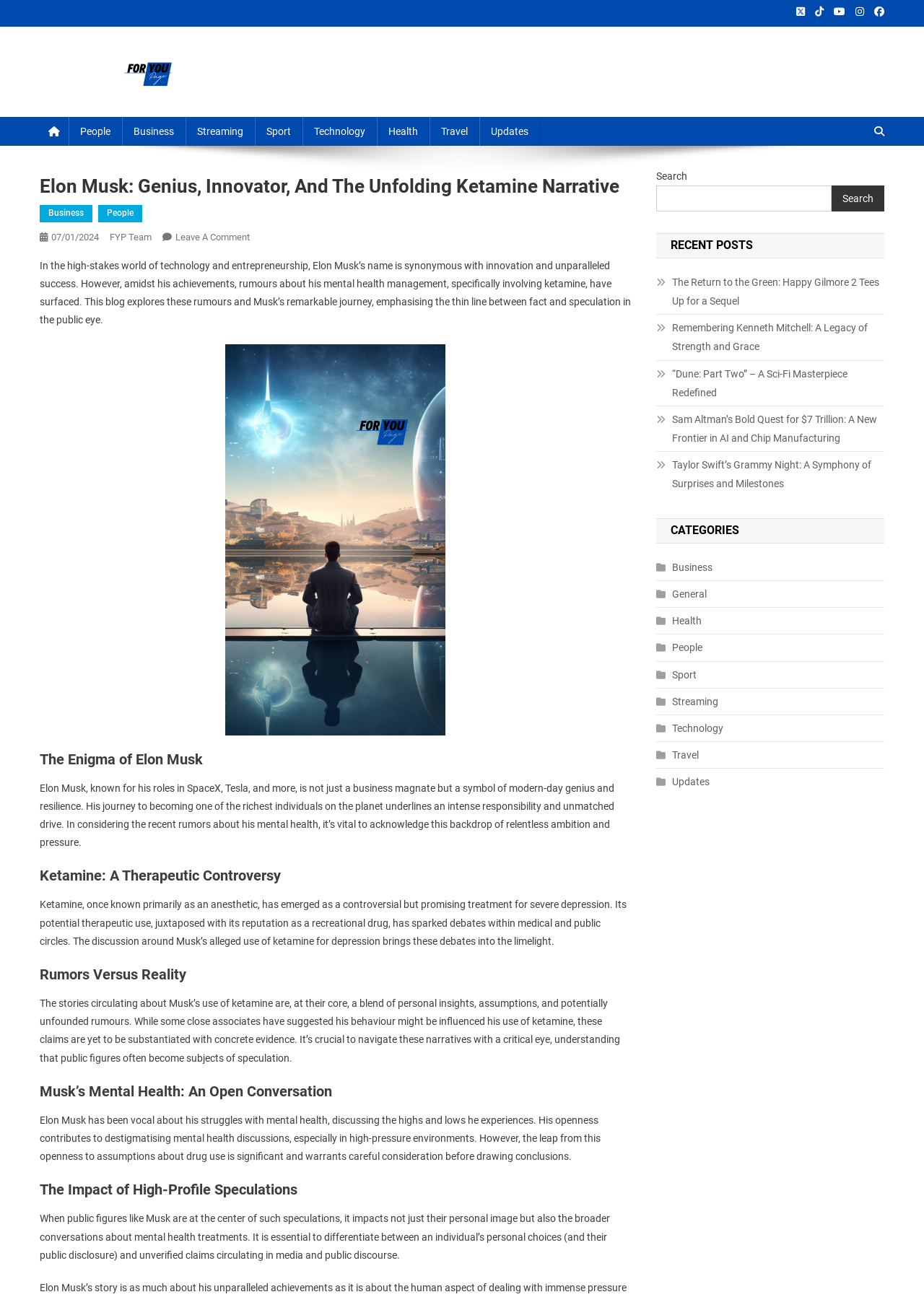What is the name of the author of the article?
Provide a short answer using one word or a brief phrase based on the image.

FYP Team